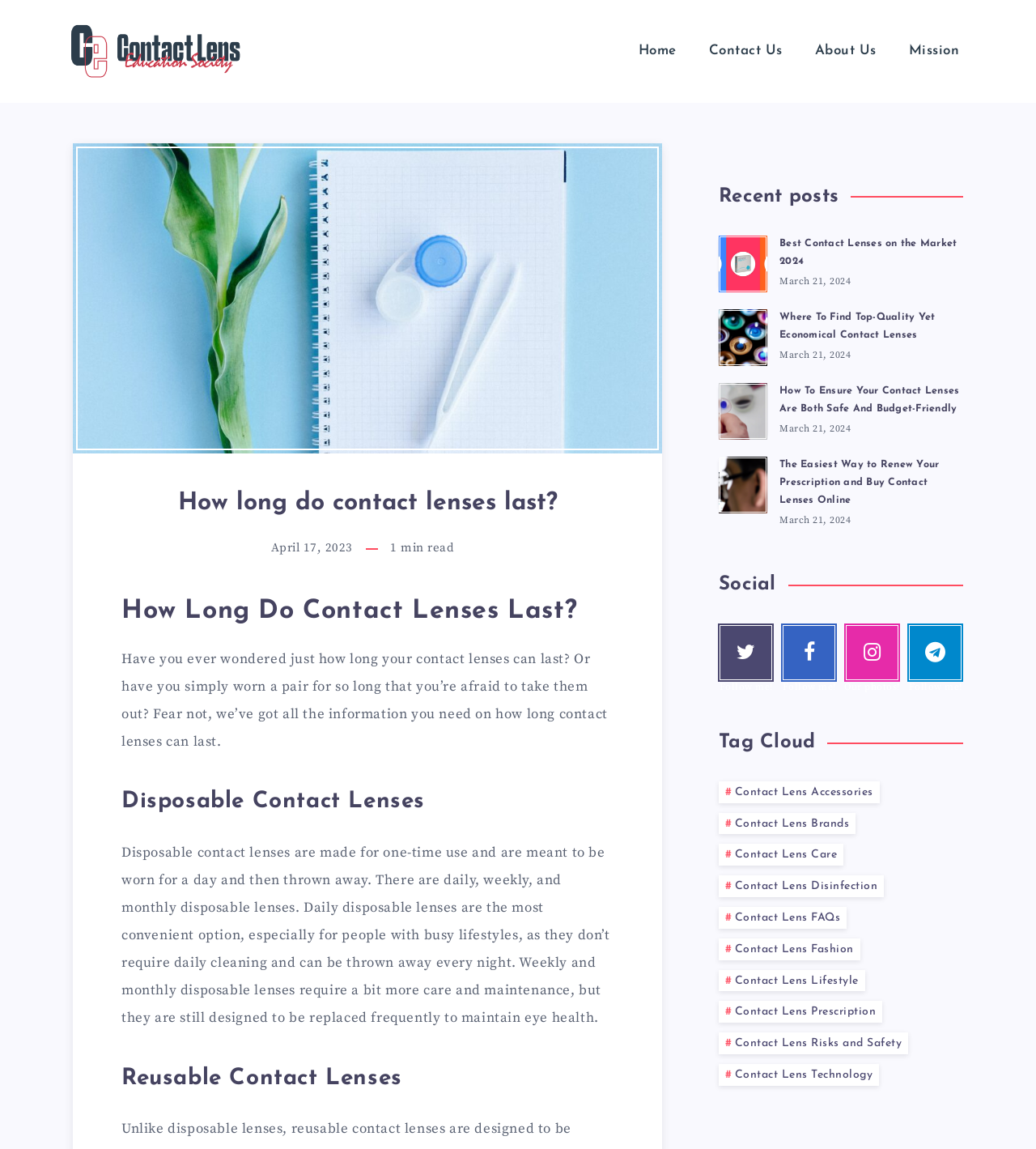What social media platforms are available?
Using the image as a reference, deliver a detailed and thorough answer to the question.

I can see that there are four social media platforms available, which are Twitter, Facebook, Instagram, and Telegram, as indicated by the icons and links under the 'Social' heading.